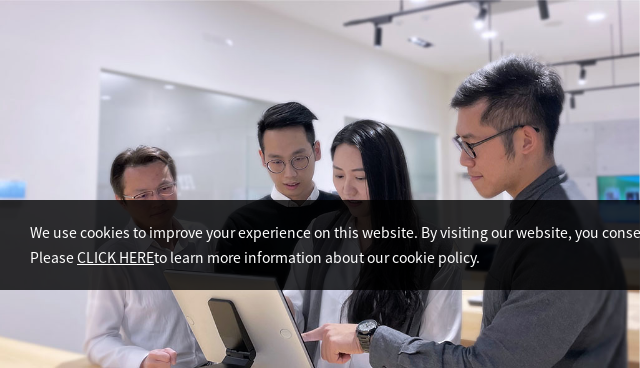Give a one-word or one-phrase response to the question:
What is the attire of the individuals in the image?

Formal